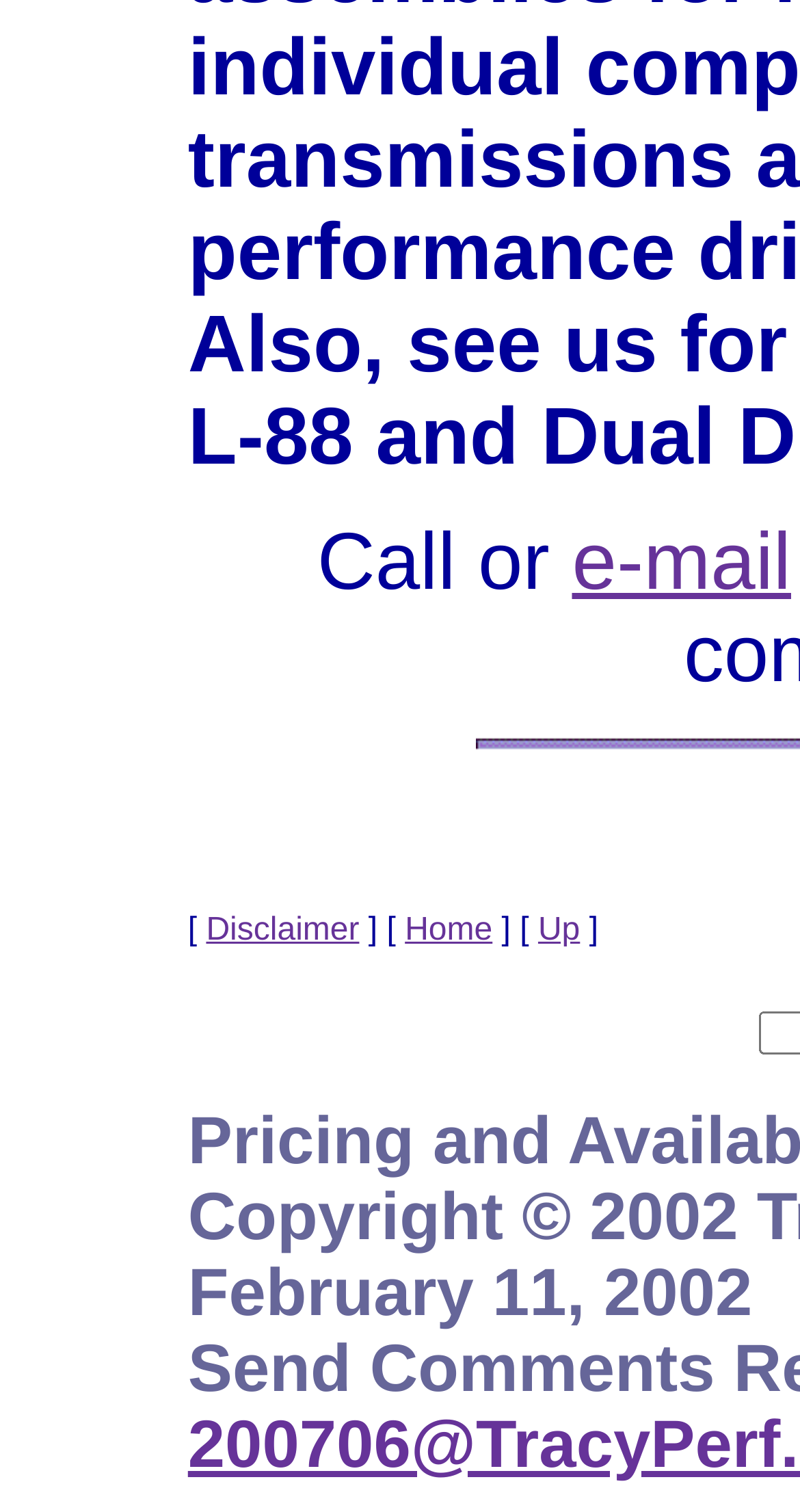Using the format (top-left x, top-left y, bottom-right x, bottom-right y), and given the element description, identify the bounding box coordinates within the screenshot: Home

[0.506, 0.604, 0.616, 0.627]